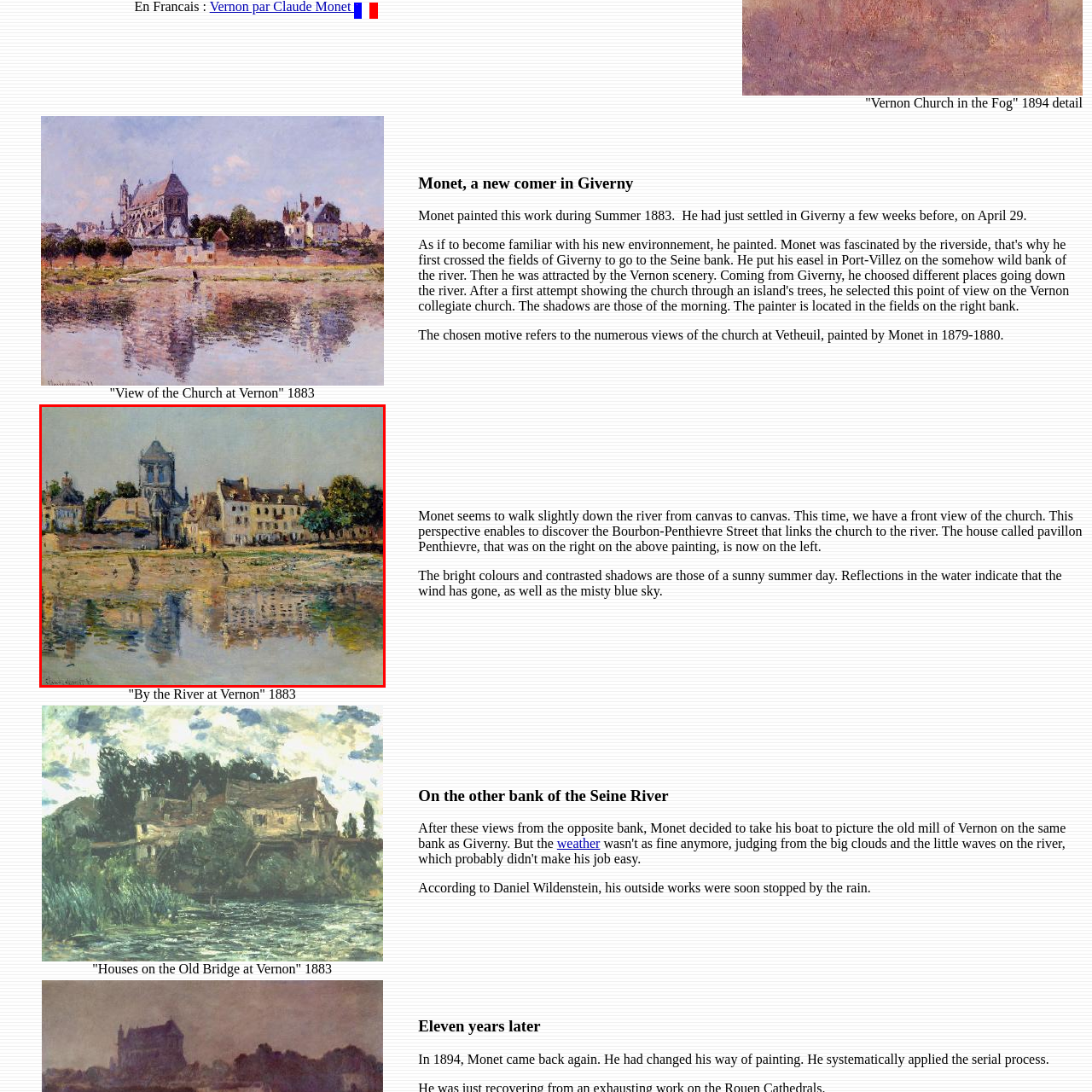Observe the image enclosed by the red rectangle, What is the name of the street depicted in the painting?
 Give a single word or phrase as your answer.

Bourbon-Penthievre Street